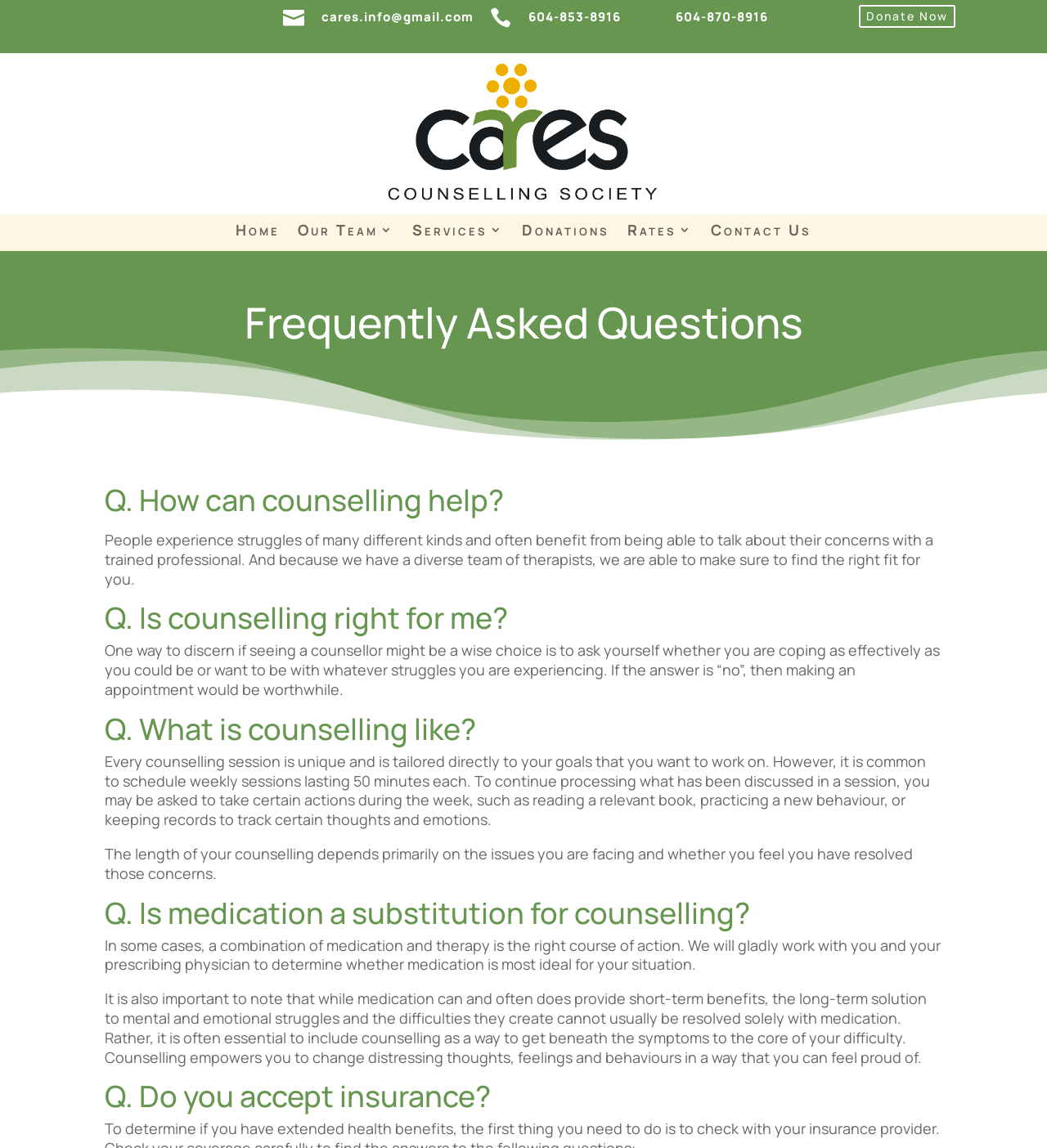Please identify the bounding box coordinates of the element I should click to complete this instruction: 'View the Services page'. The coordinates should be given as four float numbers between 0 and 1, like this: [left, top, right, bottom].

[0.394, 0.195, 0.481, 0.211]